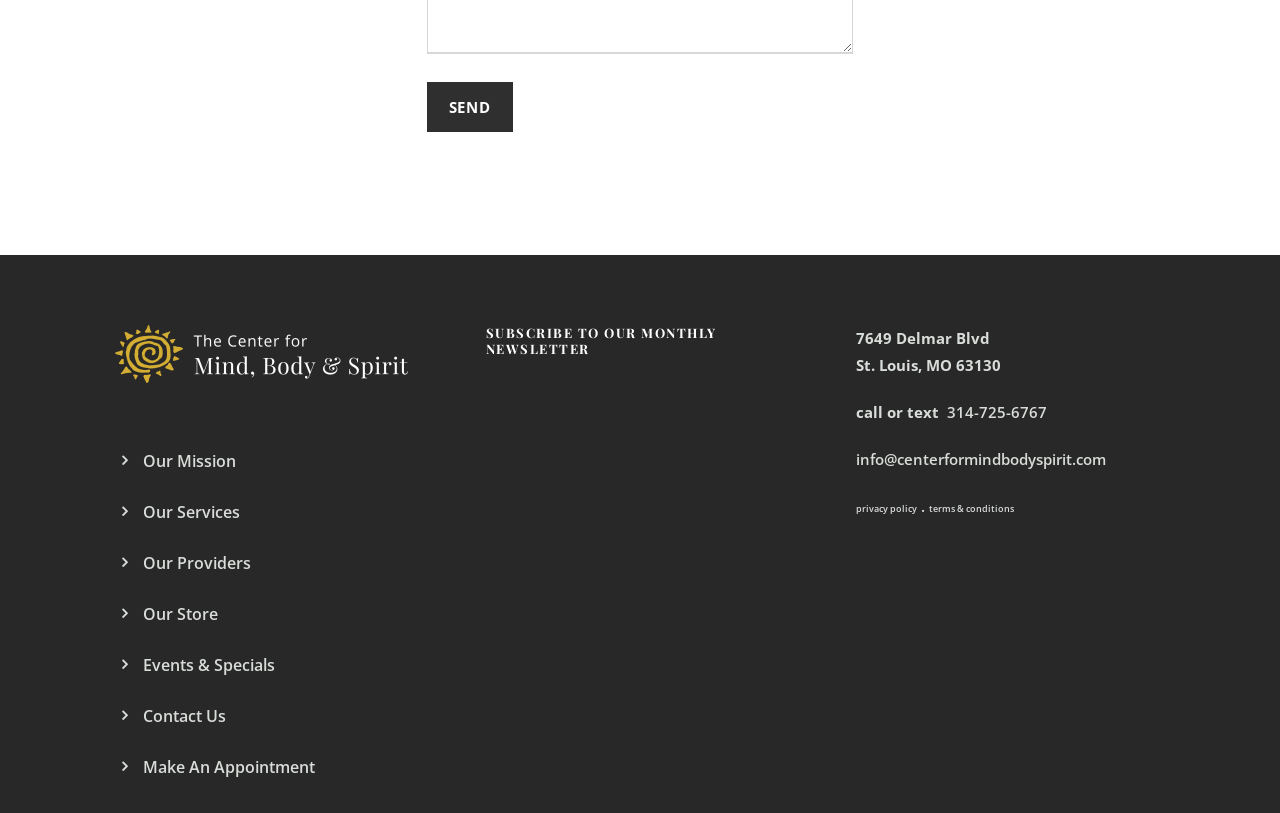Answer briefly with one word or phrase:
How many ways are there to contact the center?

3